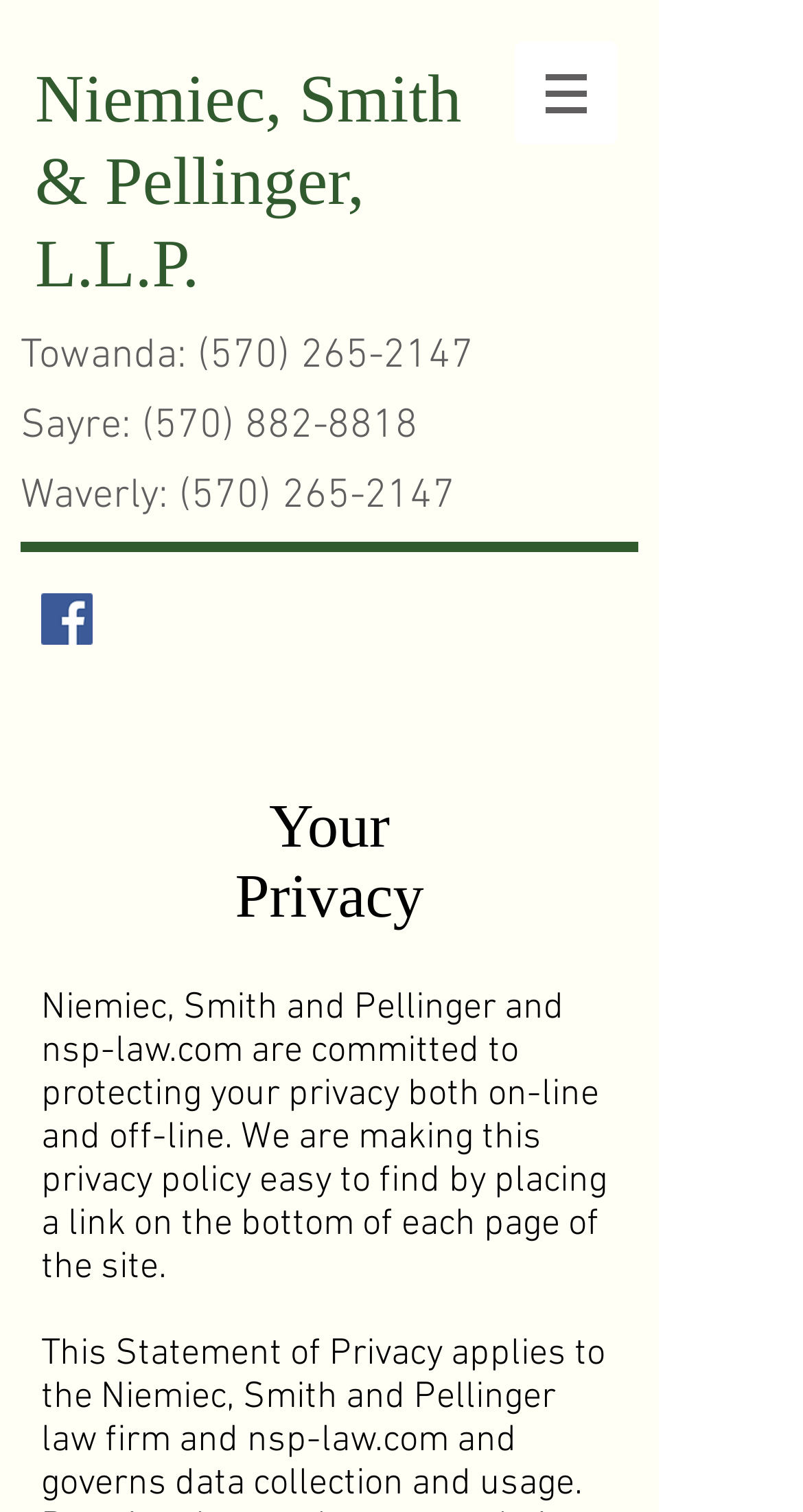What social media platform is represented by the icon?
Carefully examine the image and provide a detailed answer to the question.

I determined the answer by looking at the image element with the description 'Facebook Social Icon' which is located in the social bar section of the webpage.